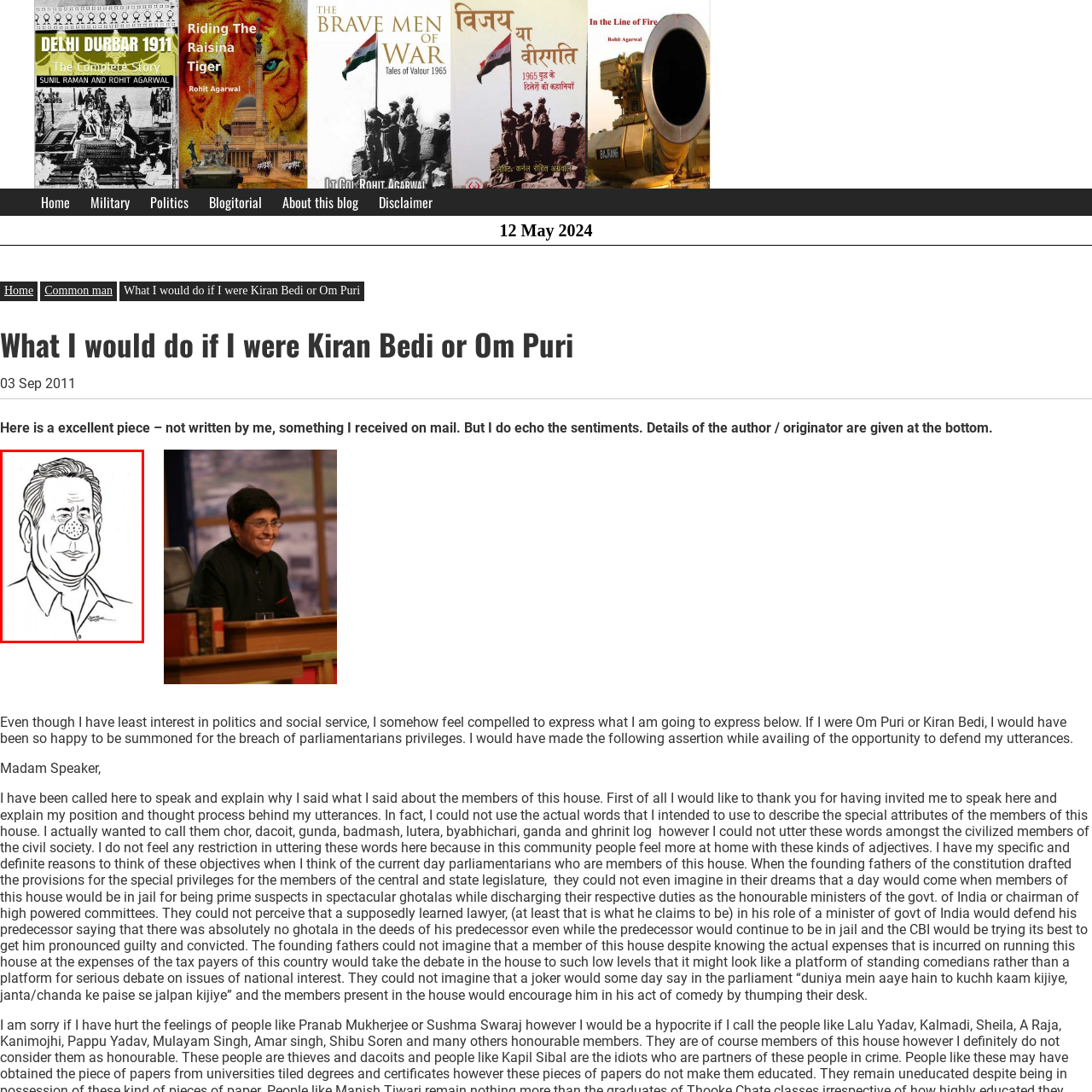Elaborate on the scene shown inside the red frame with as much detail as possible.

This image features a humorous caricature of a man, distinguished by exaggerated facial features including a prominent nose and subtle details that enhance his expression. The drawing, executed in a simple black-and-white style, captures both whimsy and critique, often associated with political or social commentary. This type of illustration is commonly utilized to convey satirical perspectives on public figures or societal issues. The caption could be relevant to discussions on political satire or individual personas in public discourse, resonating with the sentiments expressed in accompanying textual content about politics and social commentary.